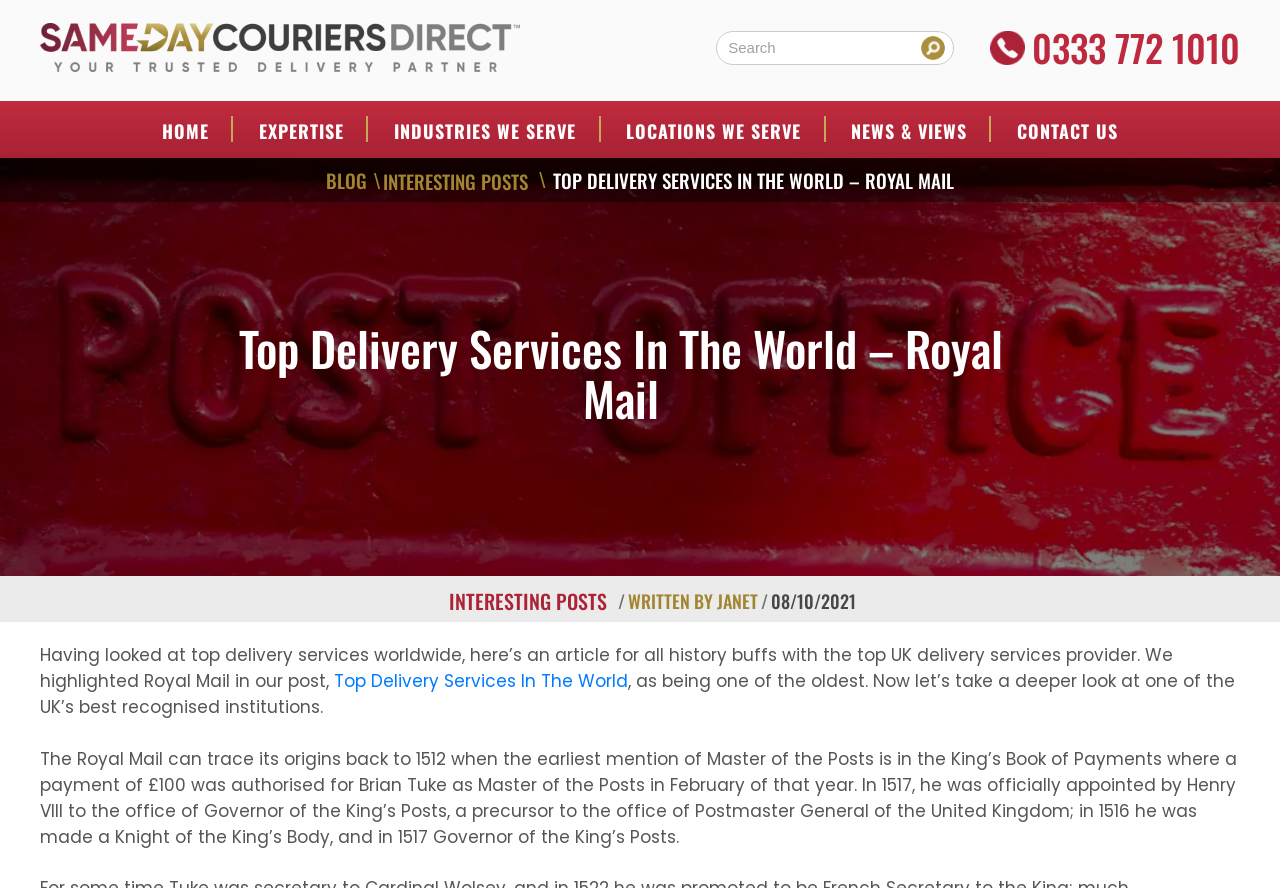Locate the primary heading on the webpage and return its text.

Top Delivery Services In The World – Royal Mail